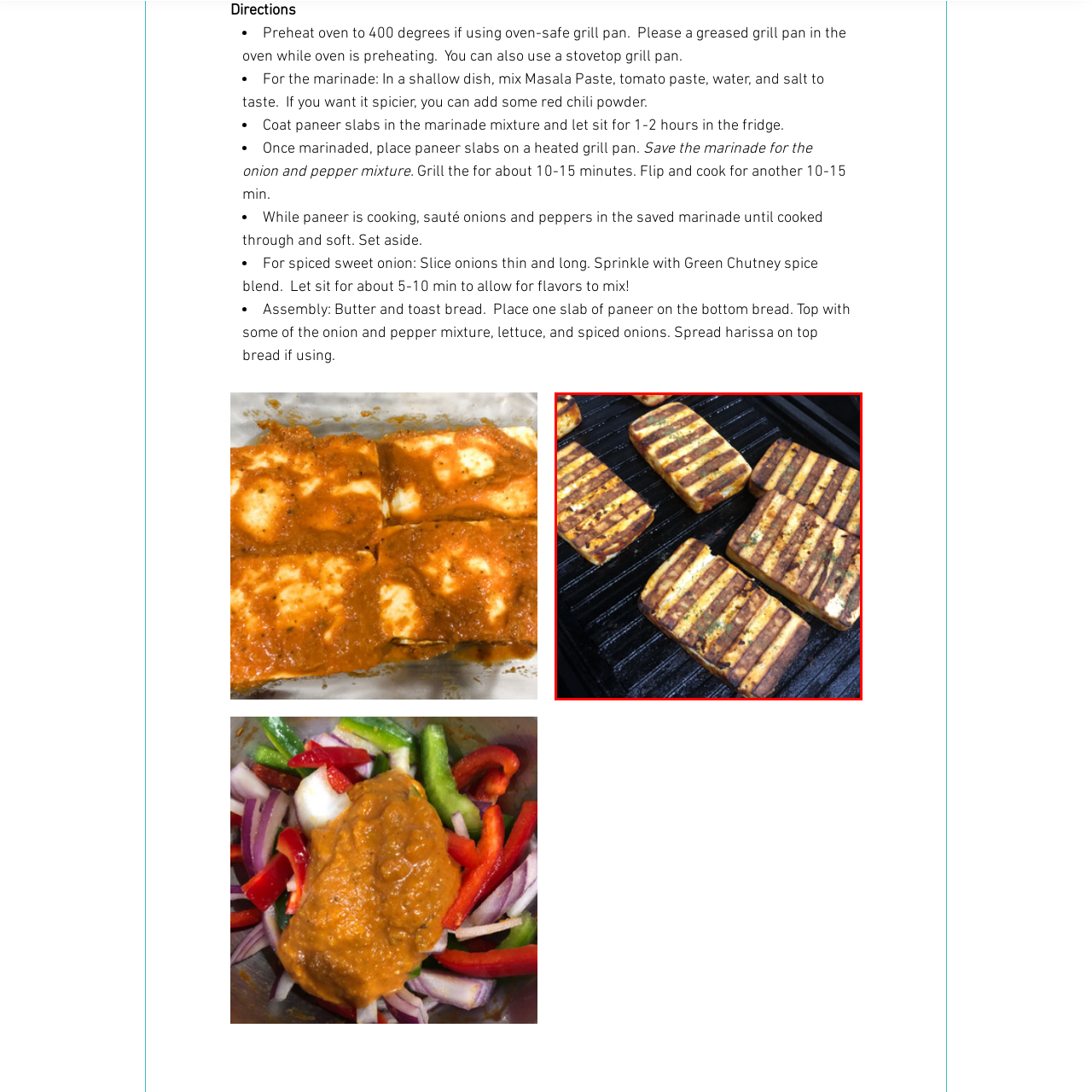Describe in detail the image that is highlighted by the red bounding box.

The image showcases beautifully grilled slabs of paneer, displaying a tantalizing golden-brown color with well-defined grilling marks that suggest a perfect char. Set against the backdrop of a grill pan, the paneer pieces appear juicy and flavorful, indicative of a carefully marinated preparation. This visual highlights not only the texture and aesthetics of the grilled cheese but also the appealing layers of flavor that would come from its marinade. The presentation evokes a sense of culinary delight, inviting viewers to imagine the delicious taste that awaits in combination with fresh vegetables and bread, as suggested in the accompanying recipe for a sumptuous sandwich.